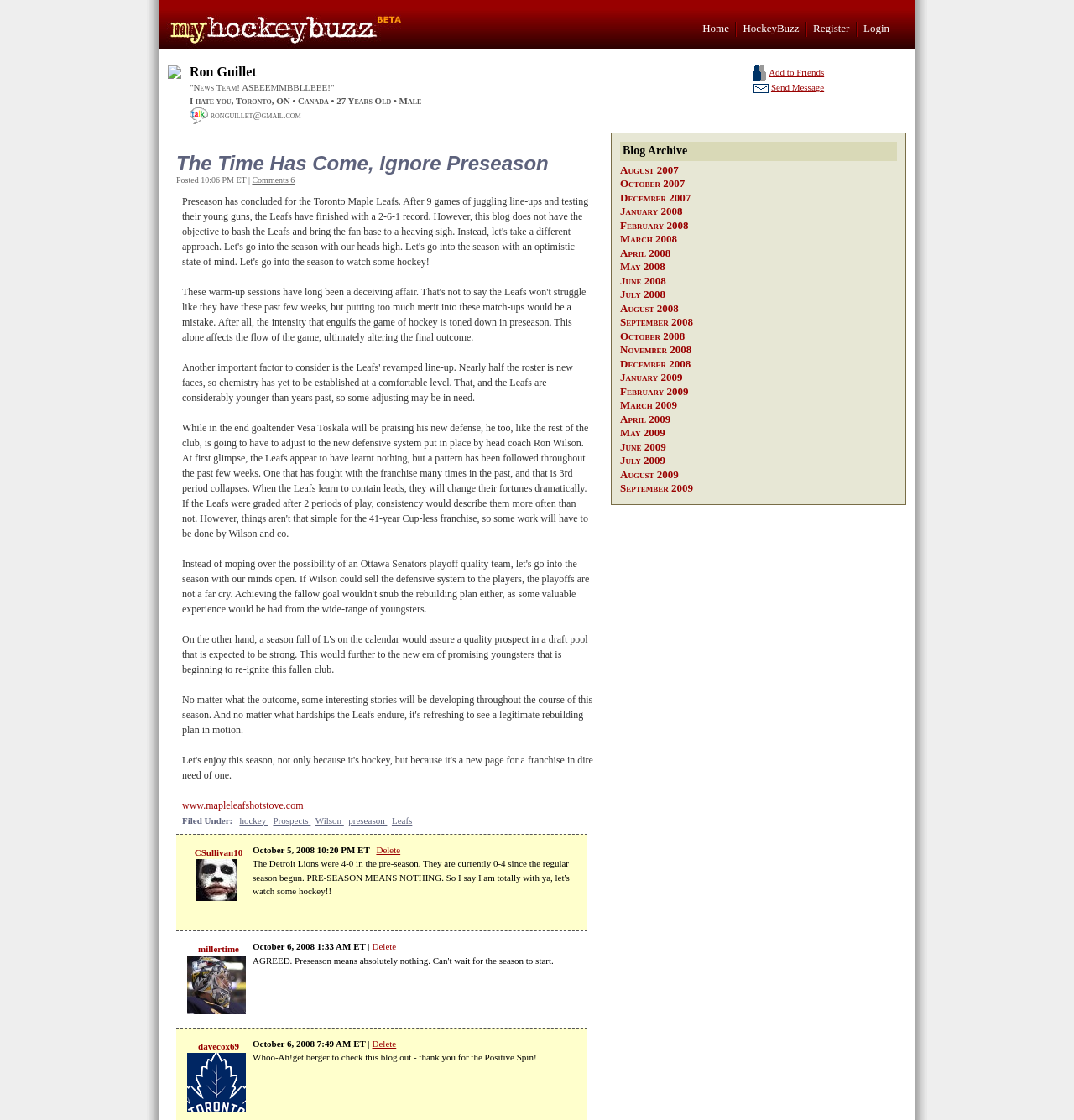Specify the bounding box coordinates of the region I need to click to perform the following instruction: "Go to the 'Blog Archive'". The coordinates must be four float numbers in the range of 0 to 1, i.e., [left, top, right, bottom].

[0.577, 0.127, 0.835, 0.143]